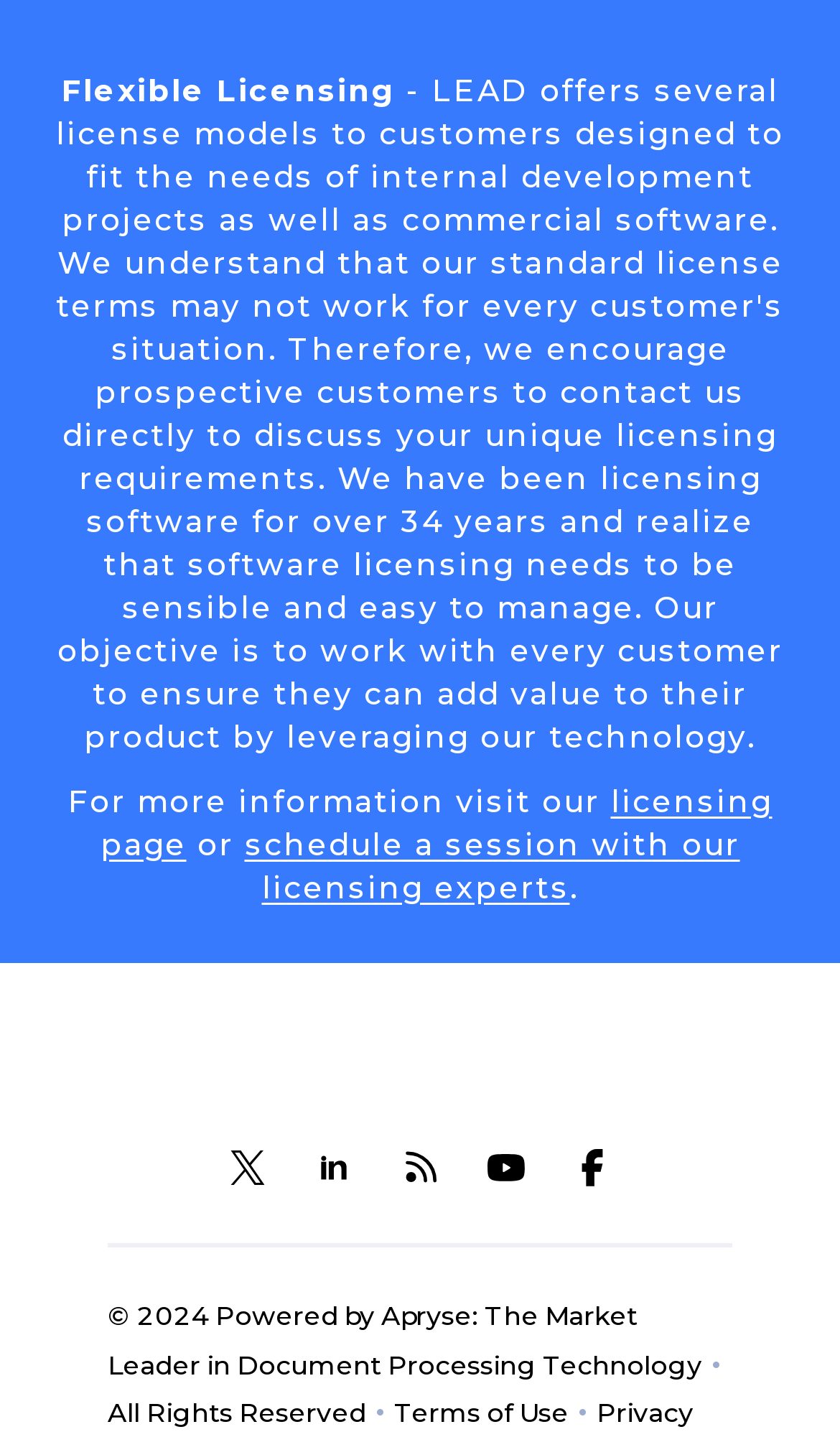Locate the bounding box coordinates of the clickable area needed to fulfill the instruction: "view LEADTOOLS Twitter".

[0.244, 0.782, 0.346, 0.842]